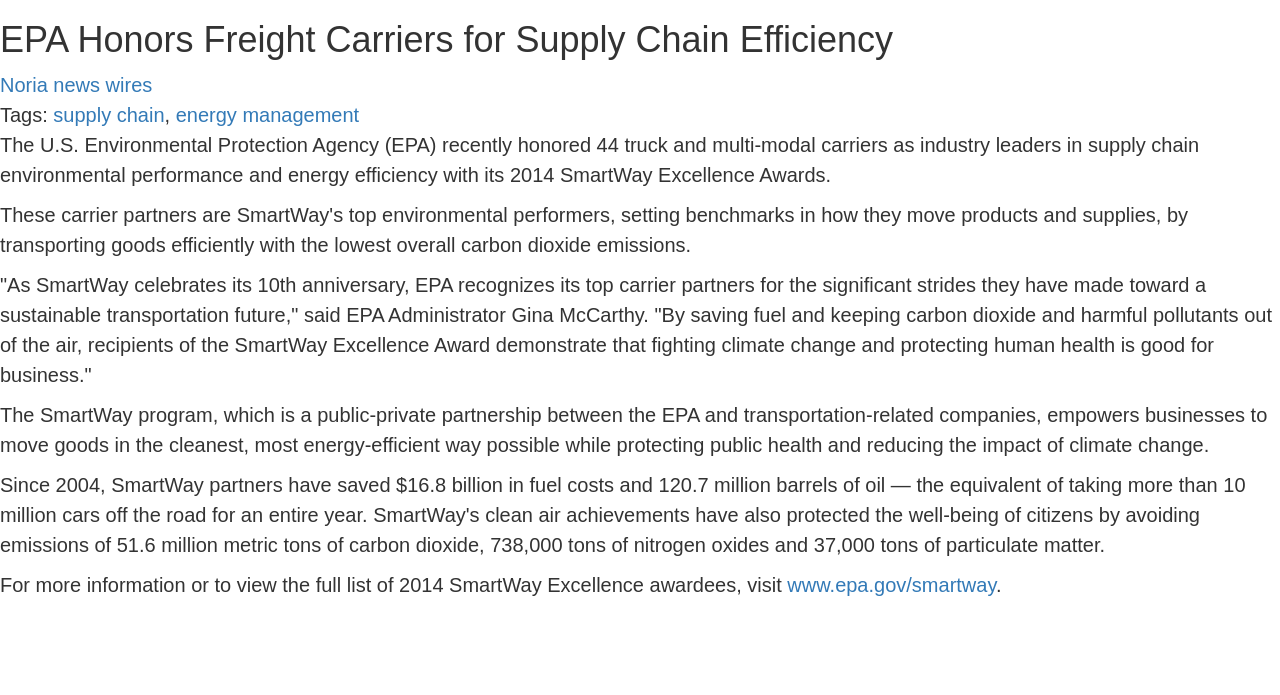Given the element description "Noria news wires", identify the bounding box of the corresponding UI element.

[0.0, 0.106, 0.119, 0.138]